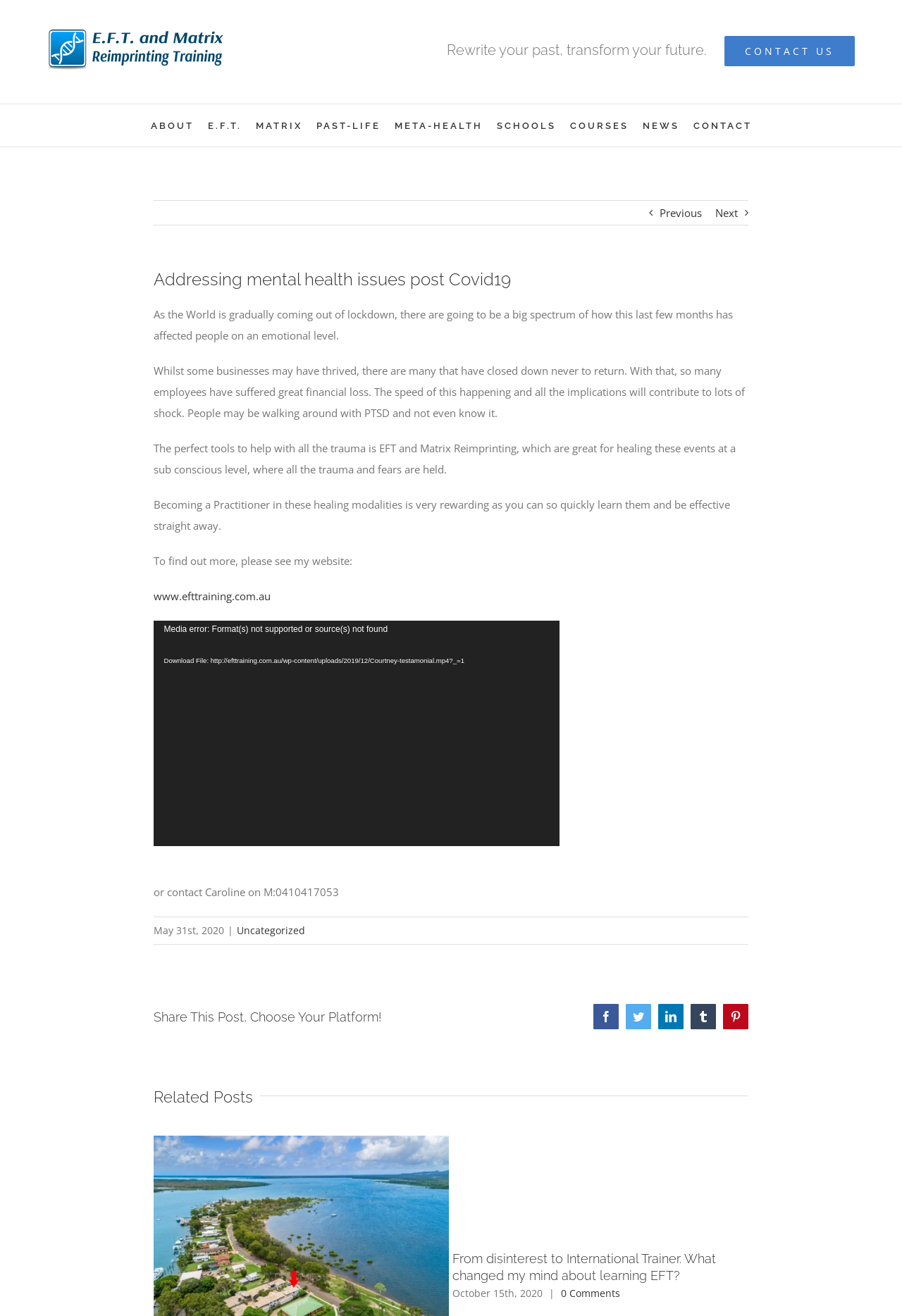Observe the image and answer the following question in detail: What is the purpose of EFT and Matrix Reimprinting?

According to the webpage, EFT and Matrix Reimprinting are great tools to help with all the trauma caused by the lockdown and can be used to heal these events at a subconscious level.